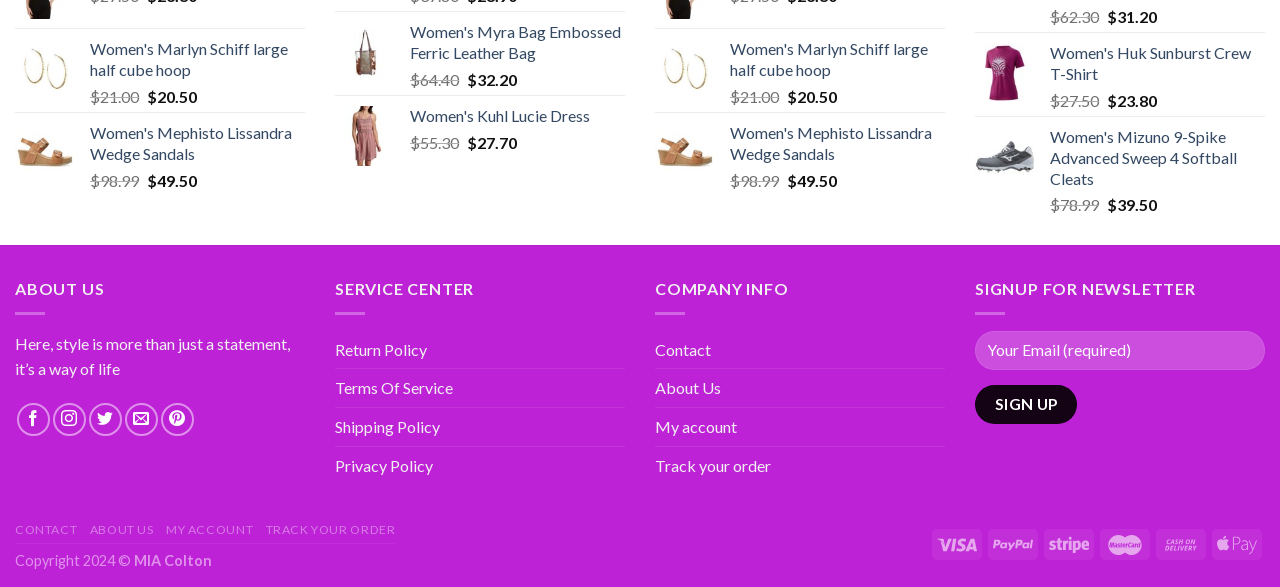How many images are there at the bottom of the webpage?
Please use the image to deliver a detailed and complete answer.

I found the images with bounding box coordinates [0.732, 0.911, 0.763, 0.945], [0.776, 0.911, 0.807, 0.945], [0.82, 0.911, 0.851, 0.945], [0.863, 0.911, 0.895, 0.945], [0.907, 0.911, 0.938, 0.945], and [0.951, 0.911, 0.982, 0.945], which are all located at the bottom of the webpage, so there are 6 images in total.